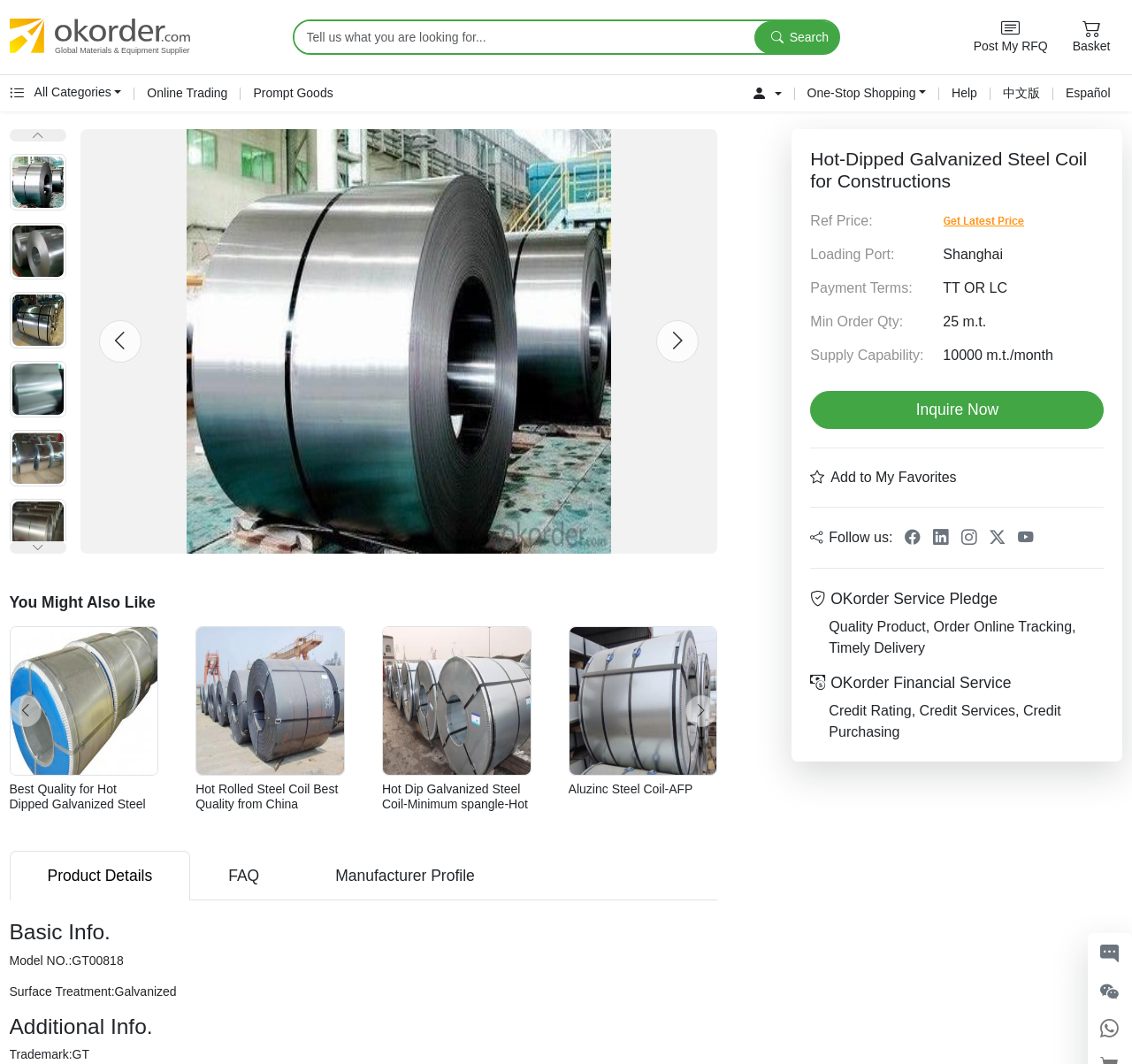What is the payment term?
Refer to the image and provide a thorough answer to the question.

I found the payment term by looking at the 'Additional Info.' section, where it lists 'Payment Terms:' as 'TT OR LC'.